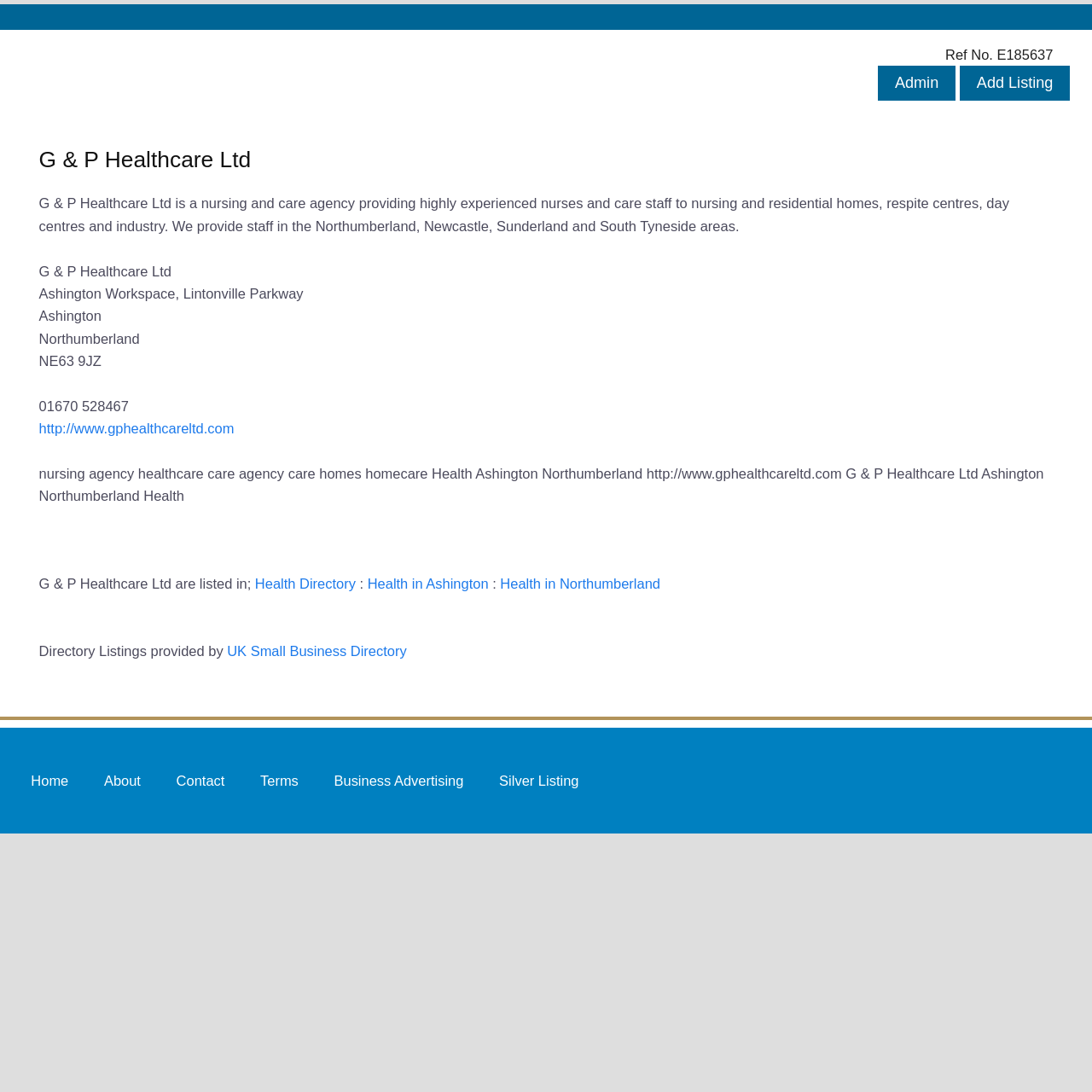Please specify the bounding box coordinates in the format (top-left x, top-left y, bottom-right x, bottom-right y), with values ranging from 0 to 1. Identify the bounding box for the UI component described as follows: UK Small Business Directory

[0.208, 0.589, 0.372, 0.603]